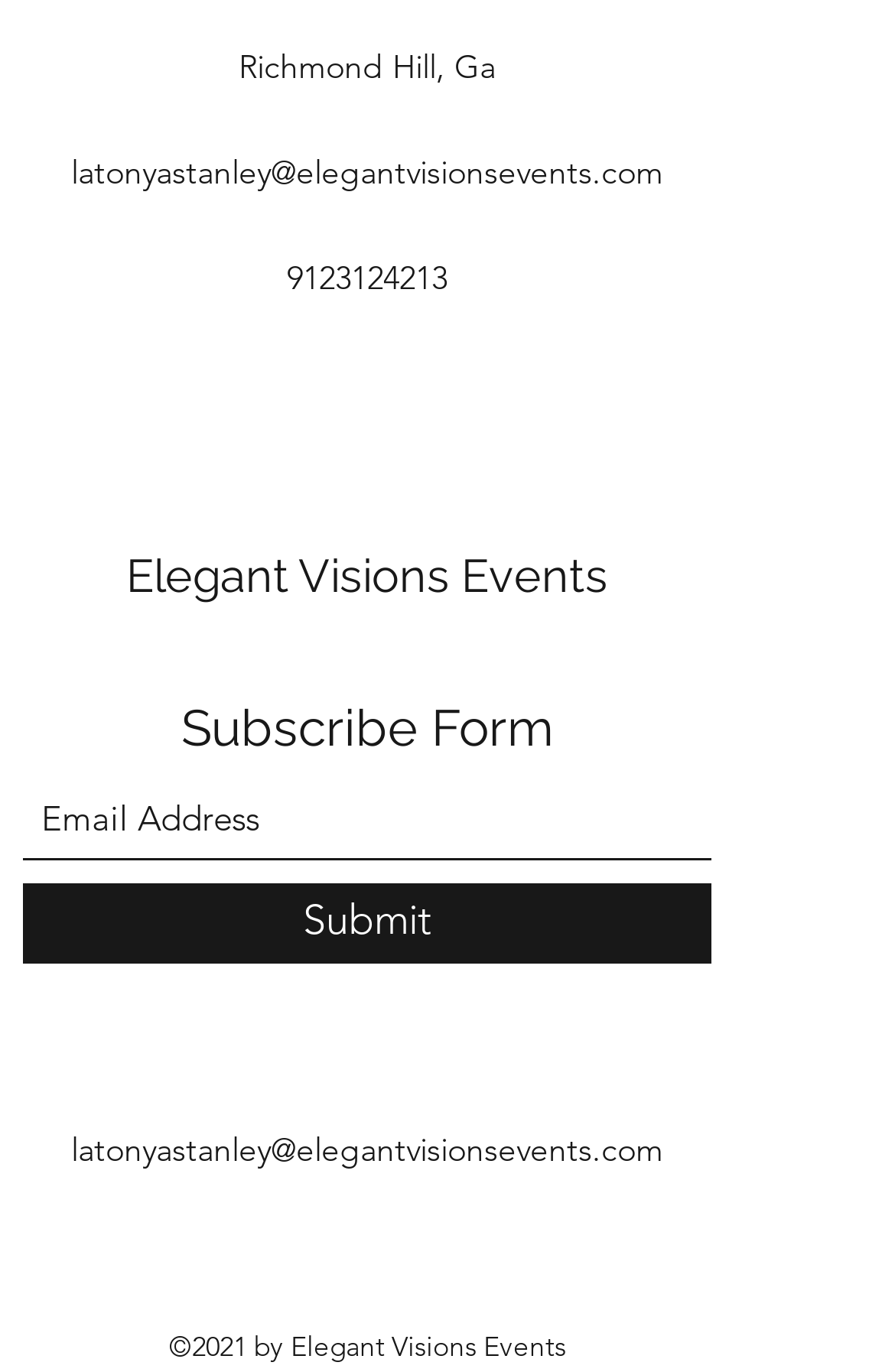Given the description "Elegant Visions Events", provide the bounding box coordinates of the corresponding UI element.

[0.141, 0.4, 0.679, 0.441]